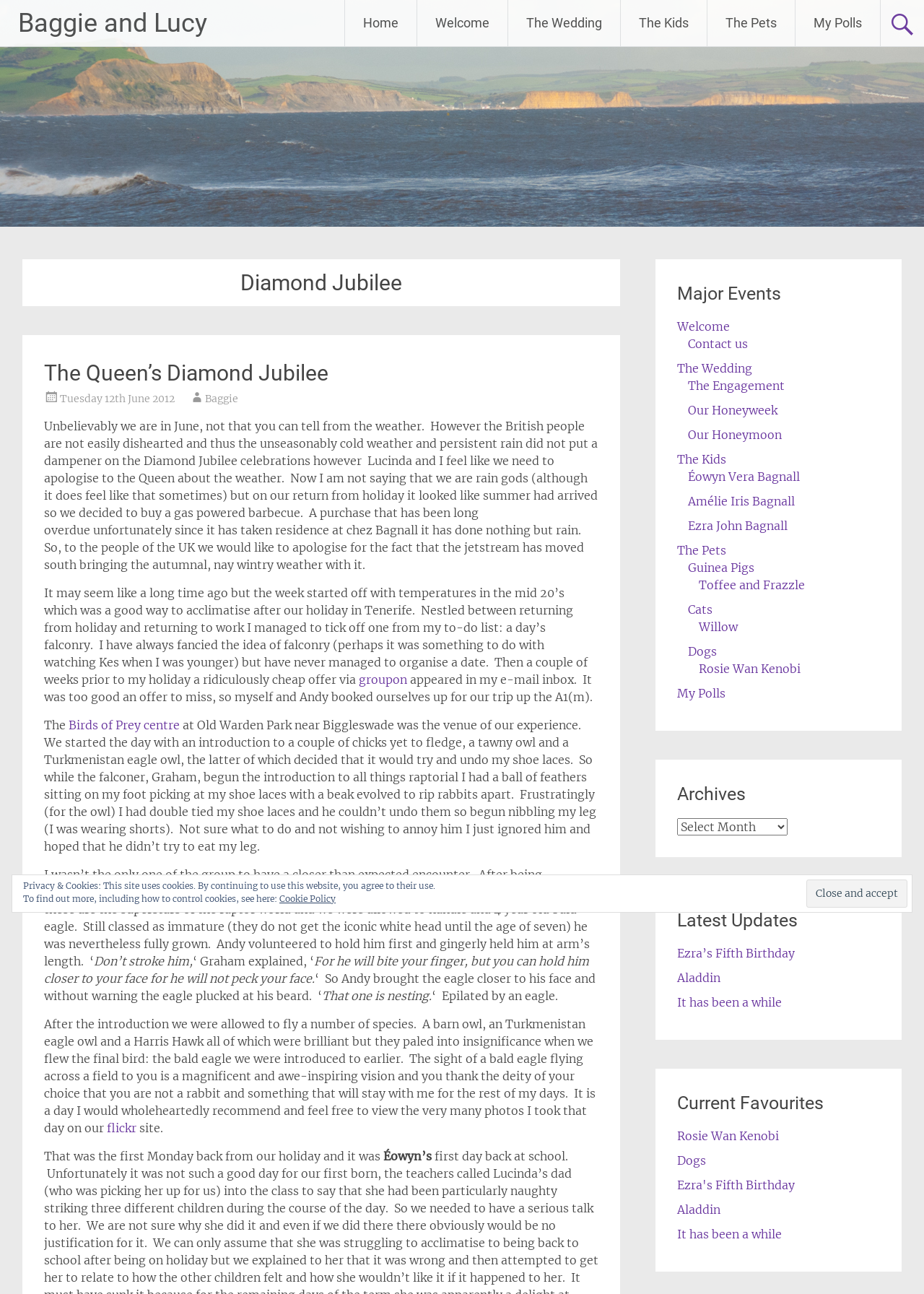Identify the bounding box for the UI element described as: "It has been a while". Ensure the coordinates are four float numbers between 0 and 1, formatted as [left, top, right, bottom].

[0.733, 0.769, 0.846, 0.78]